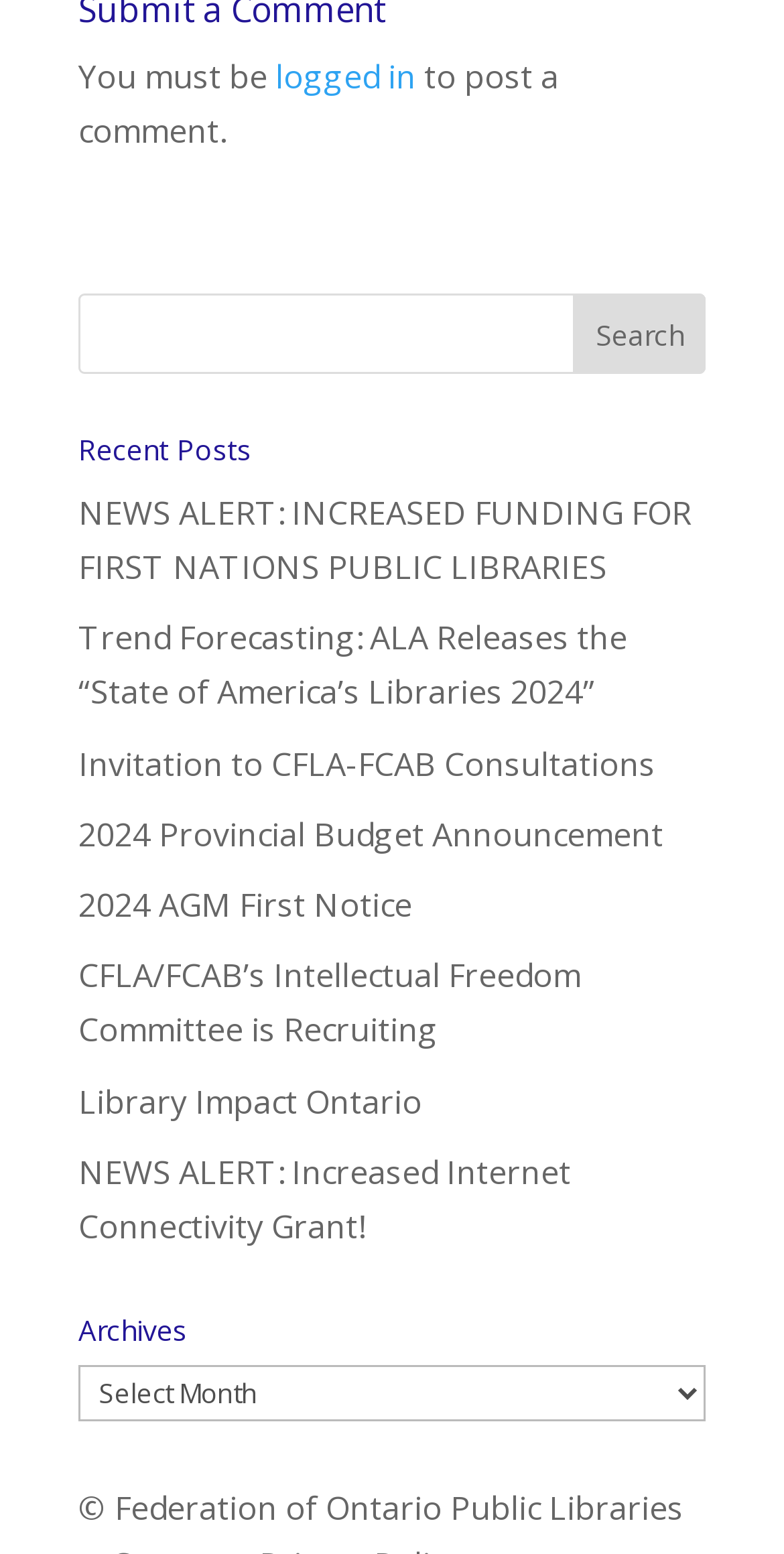Provide a short answer using a single word or phrase for the following question: 
Is the search box required?

No